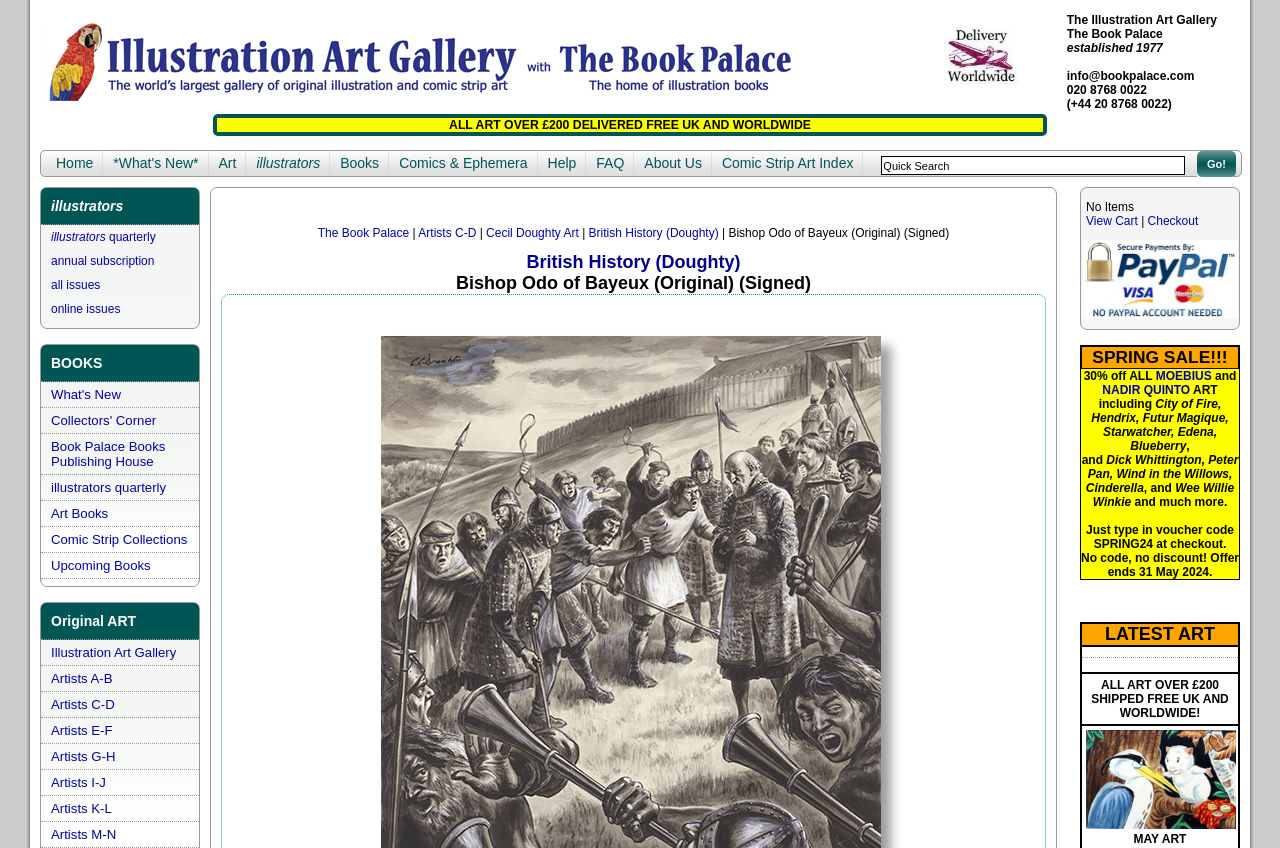Bounding box coordinates must be specified in the format (top-left x, top-left y, bottom-right x, bottom-right y). All values should be floating point numbers between 0 and 1. What are the bounding box coordinates of the UI element described as: Illustration Art Gallery

[0.04, 0.761, 0.138, 0.778]